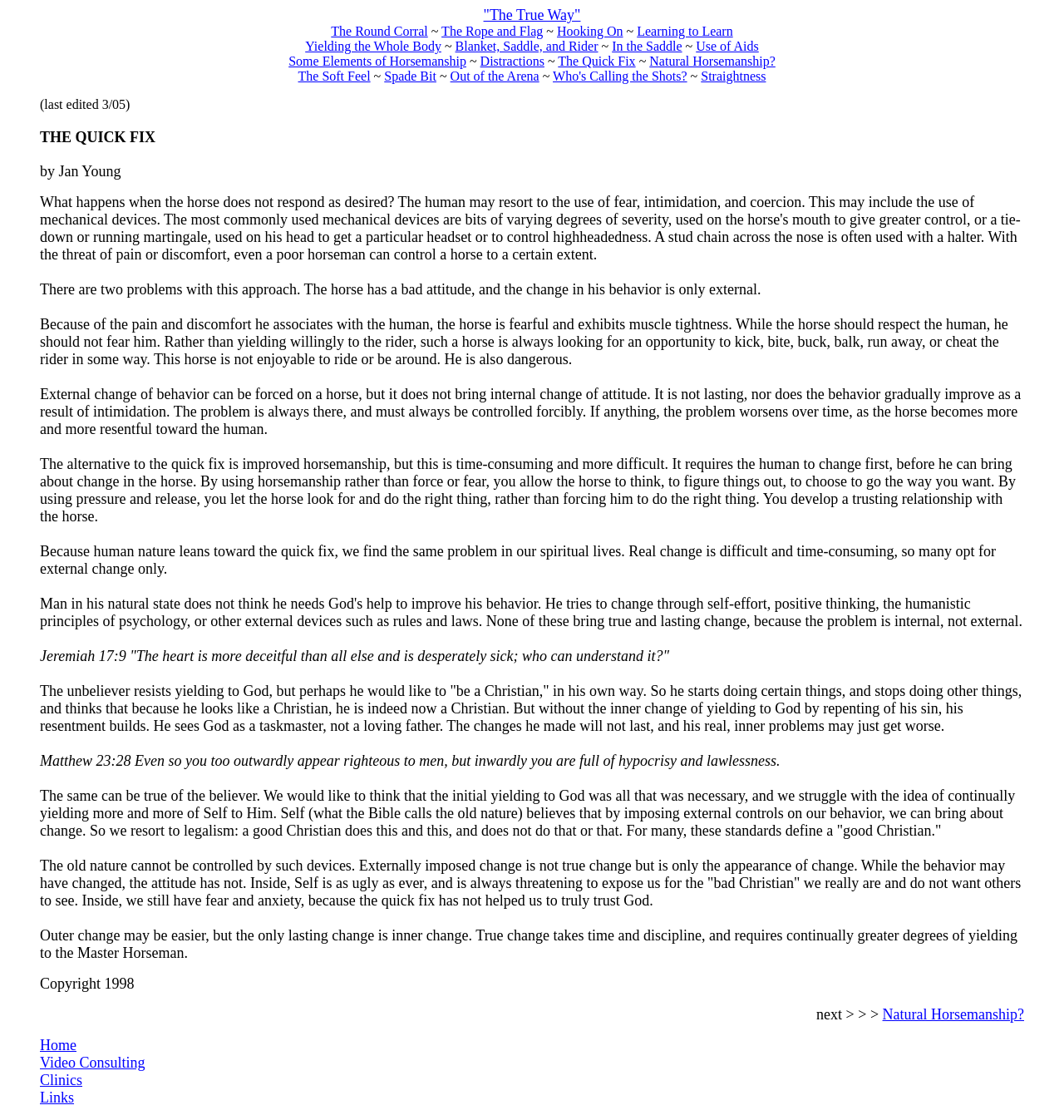Locate the bounding box coordinates of the clickable part needed for the task: "go to 'Natural Horsemanship?' page".

[0.61, 0.048, 0.729, 0.061]